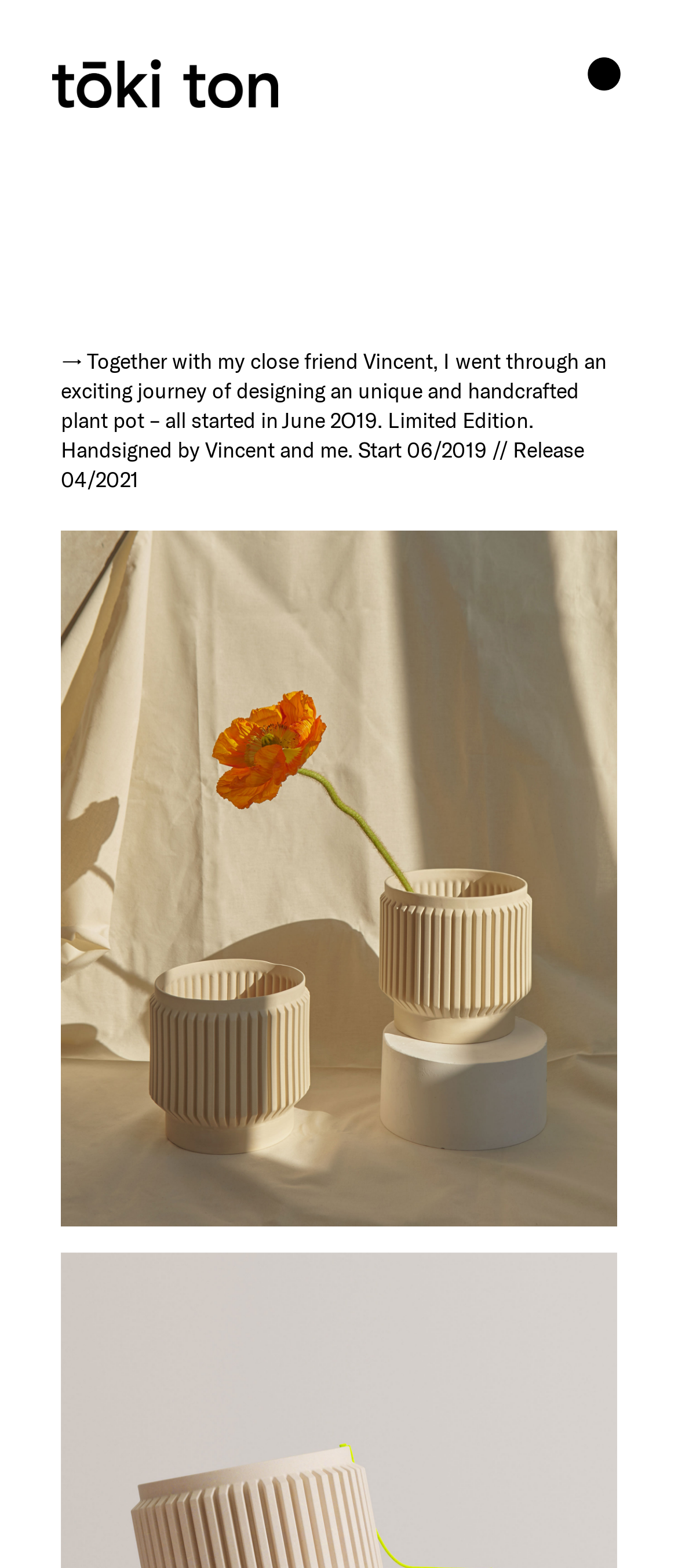Please determine the bounding box coordinates for the UI element described here. Use the format (top-left x, top-left y, bottom-right x, bottom-right y) with values bounded between 0 and 1: title="tōki ton"

[0.077, 0.038, 0.41, 0.073]